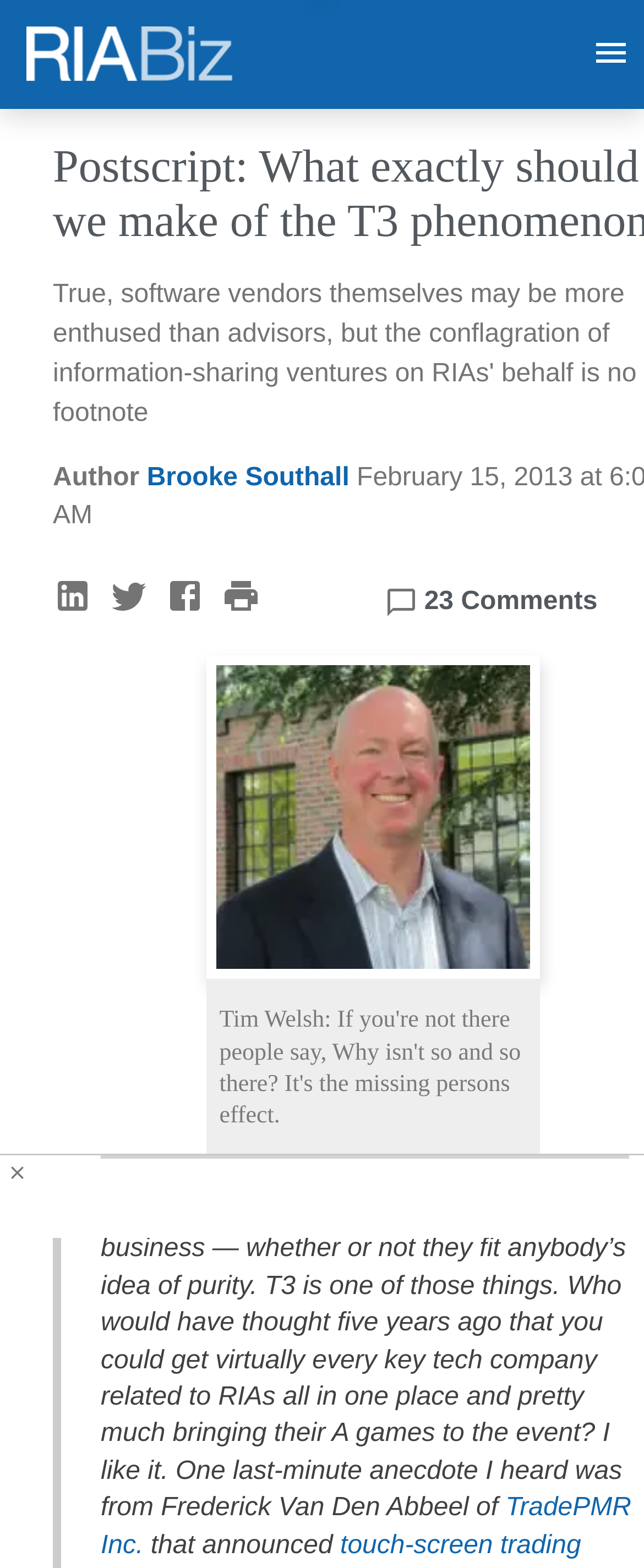What is the number of comments on the article?
With the help of the image, please provide a detailed response to the question.

I found the number of comments by looking at the link element with the text '23 Comments' which is located below the article content.